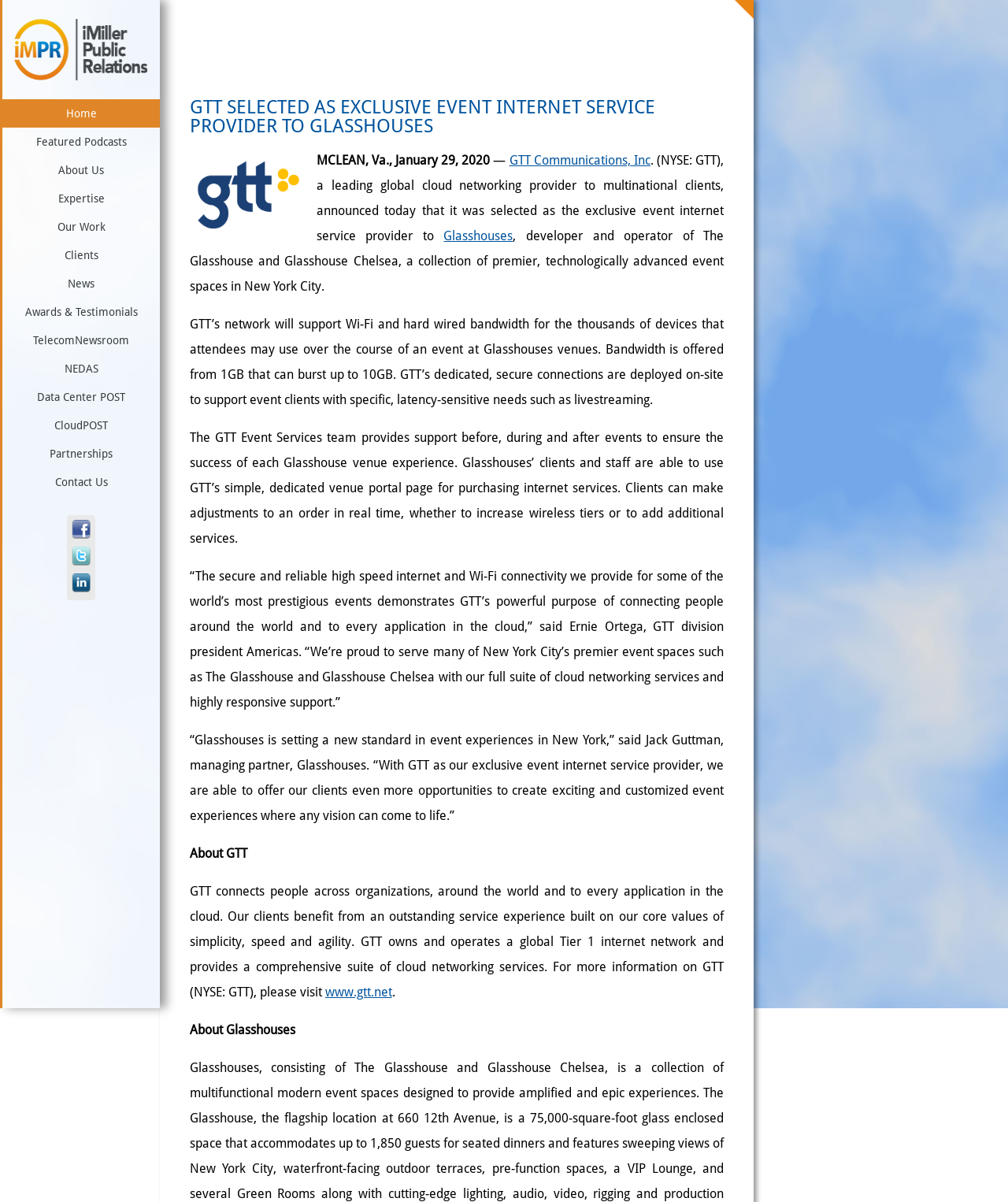What is the name of the event space in New York City?
Look at the image and provide a detailed response to the question.

The webpage mentions that GTT is the exclusive event internet service provider to Glasshouses, which is a collection of premier, technologically advanced event spaces in New York City, specifically The Glasshouse and Glasshouse Chelsea.